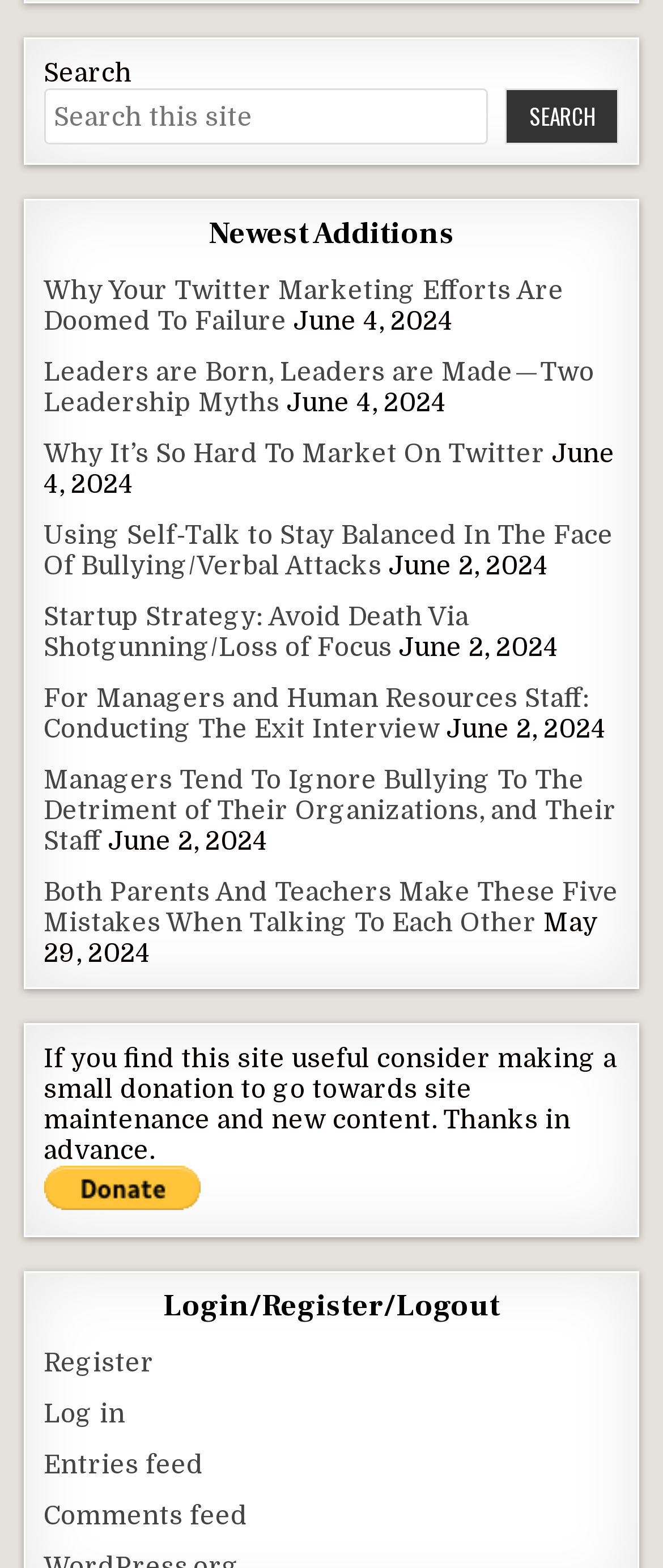Please identify the bounding box coordinates of the region to click in order to complete the task: "Register for an account". The coordinates must be four float numbers between 0 and 1, specified as [left, top, right, bottom].

[0.066, 0.86, 0.233, 0.879]